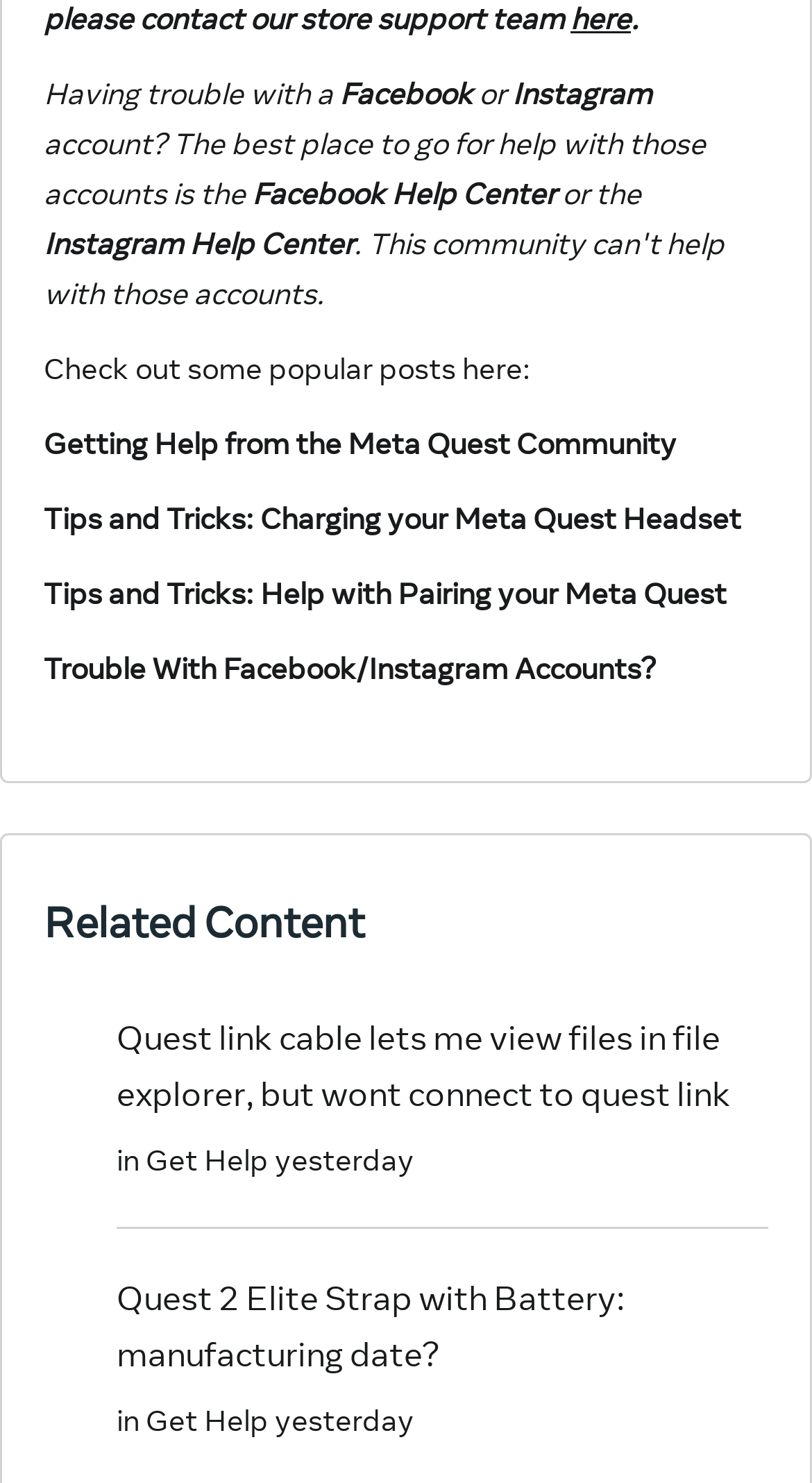Kindly determine the bounding box coordinates for the clickable area to achieve the given instruction: "Get help with Facebook account".

[0.31, 0.118, 0.685, 0.143]